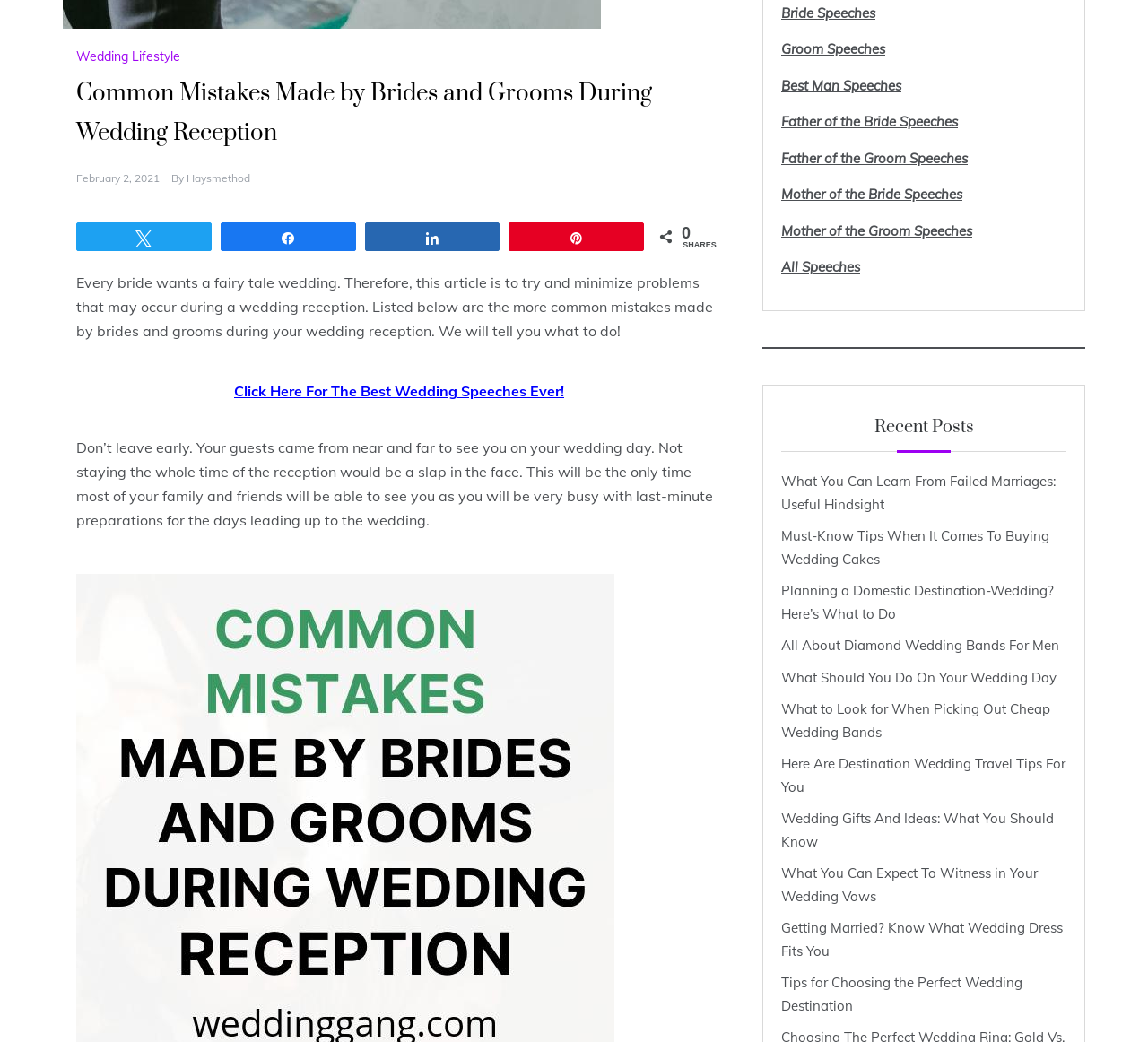What is the author of the article?
Using the image, provide a detailed and thorough answer to the question.

The webpage mentions the author of the article as 'Haysmethod', which is located near the date 'February 2, 2021'.